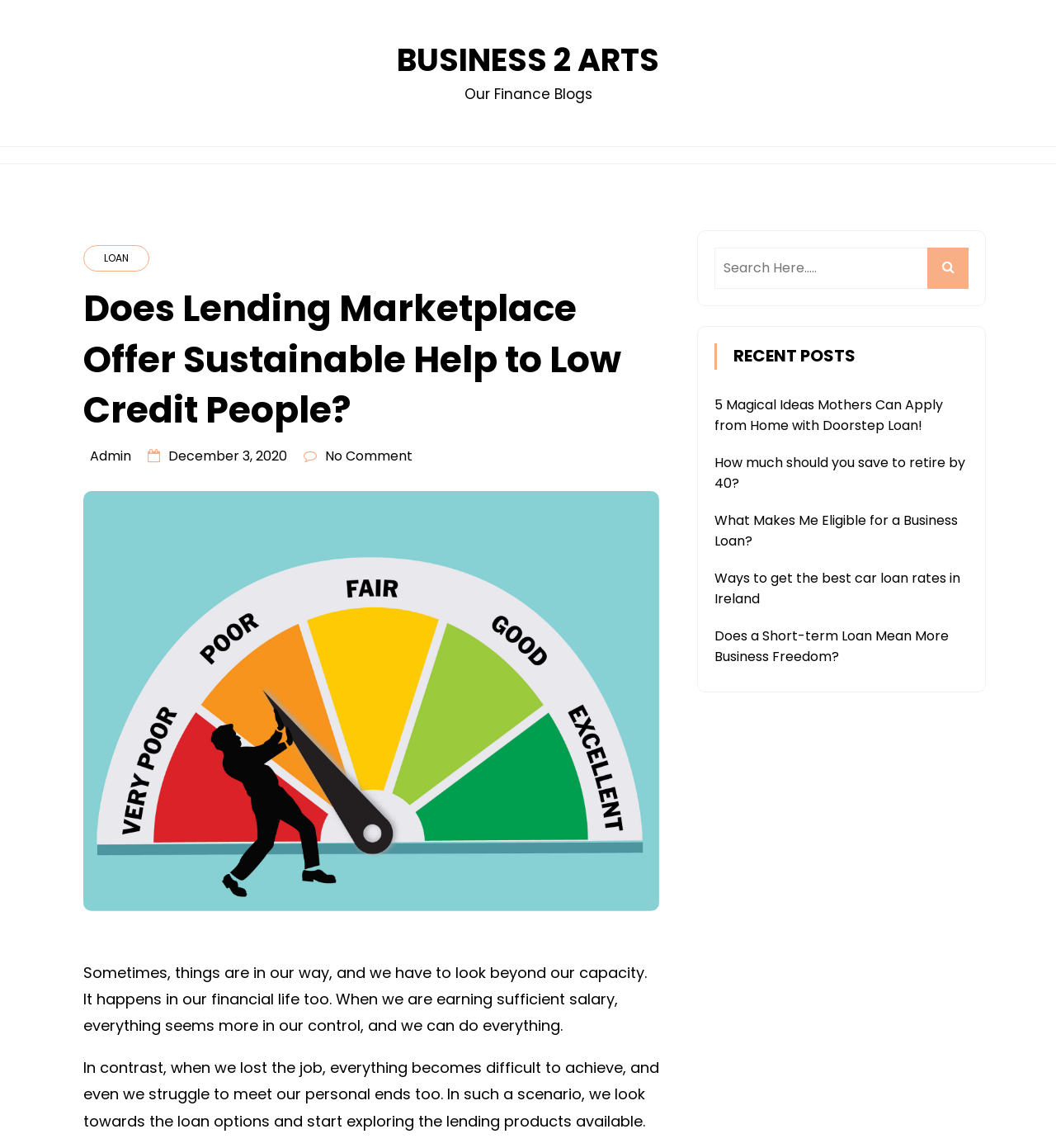What is the name of the website?
Using the visual information, answer the question in a single word or phrase.

Business 2 Arts